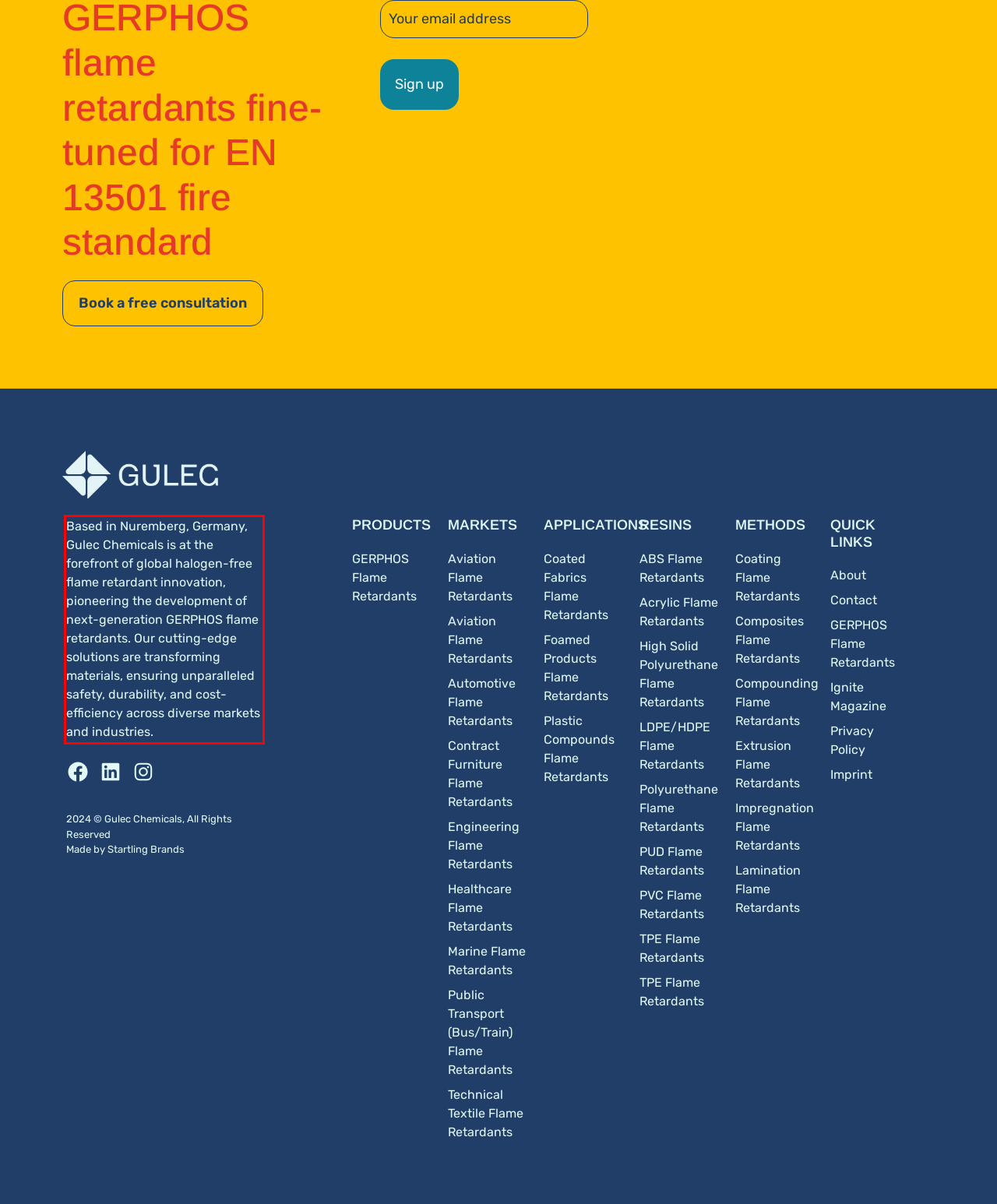Using the provided screenshot of a webpage, recognize and generate the text found within the red rectangle bounding box.

Based in Nuremberg, Germany, Gulec Chemicals is at the forefront of global halogen-free flame retardant innovation, pioneering the development of next-generation GERPHOS flame retardants. Our cutting-edge solutions are transforming materials, ensuring unparalleled safety, durability, and cost-efficiency across diverse markets and industries.